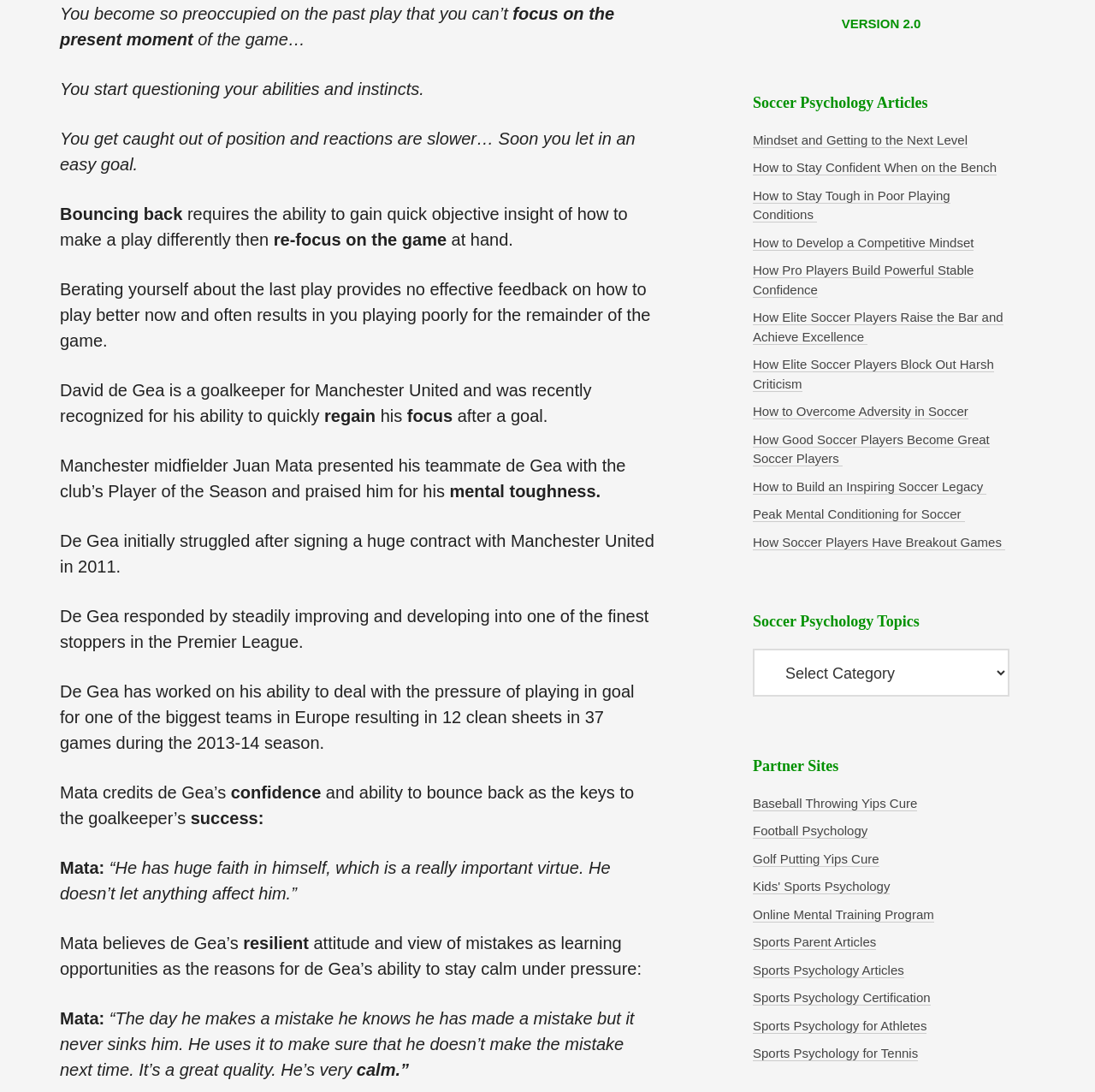Please identify the bounding box coordinates of the clickable area that will fulfill the following instruction: "Check 'How to Overcome Adversity in Soccer'". The coordinates should be in the format of four float numbers between 0 and 1, i.e., [left, top, right, bottom].

[0.688, 0.37, 0.884, 0.384]